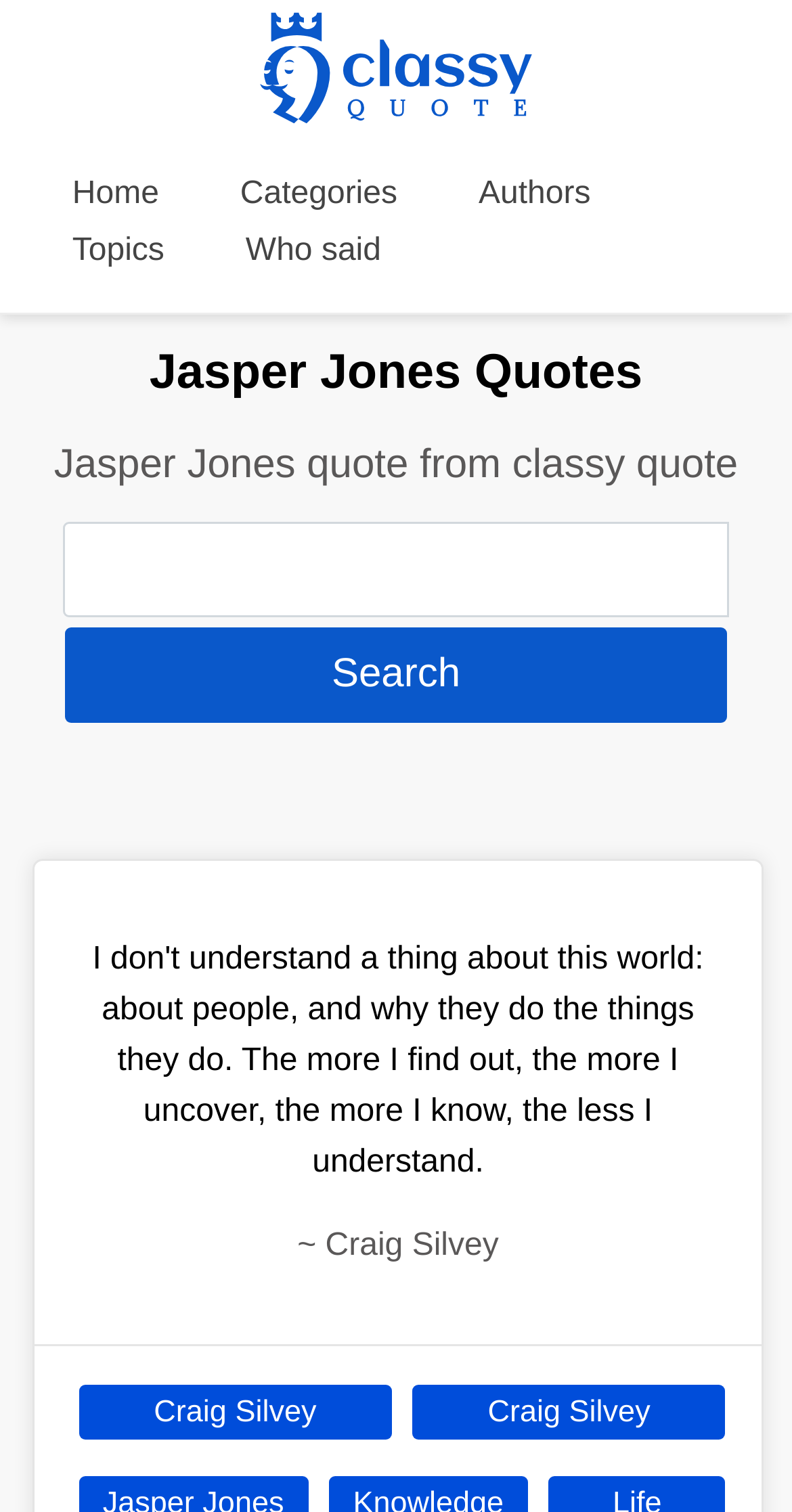What is the logo on the top left?
Based on the image, respond with a single word or phrase.

Classy Quote logo